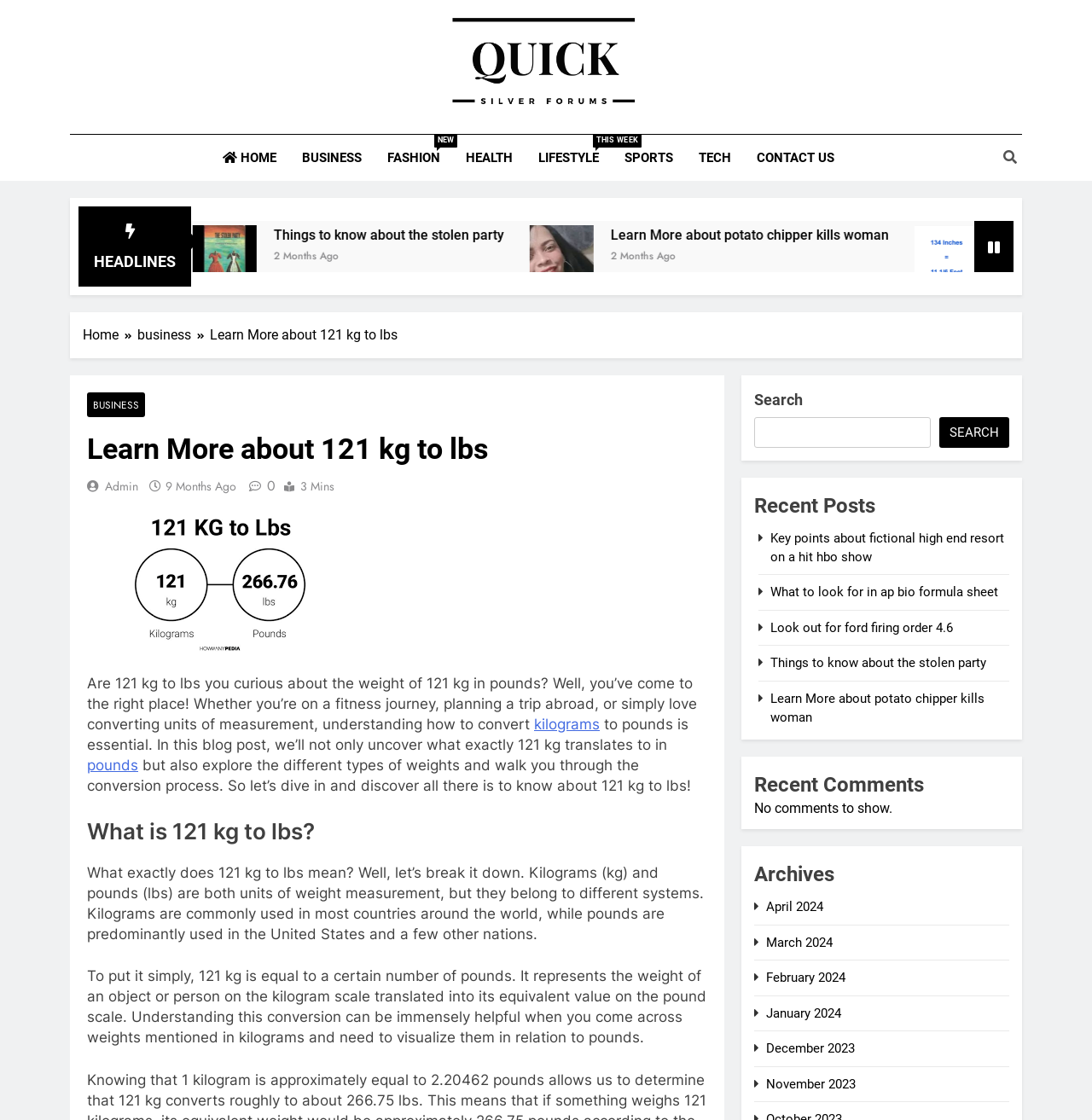Determine the bounding box for the HTML element described here: "ICONET project". The coordinates should be given as [left, top, right, bottom] with each number being a float between 0 and 1.

None